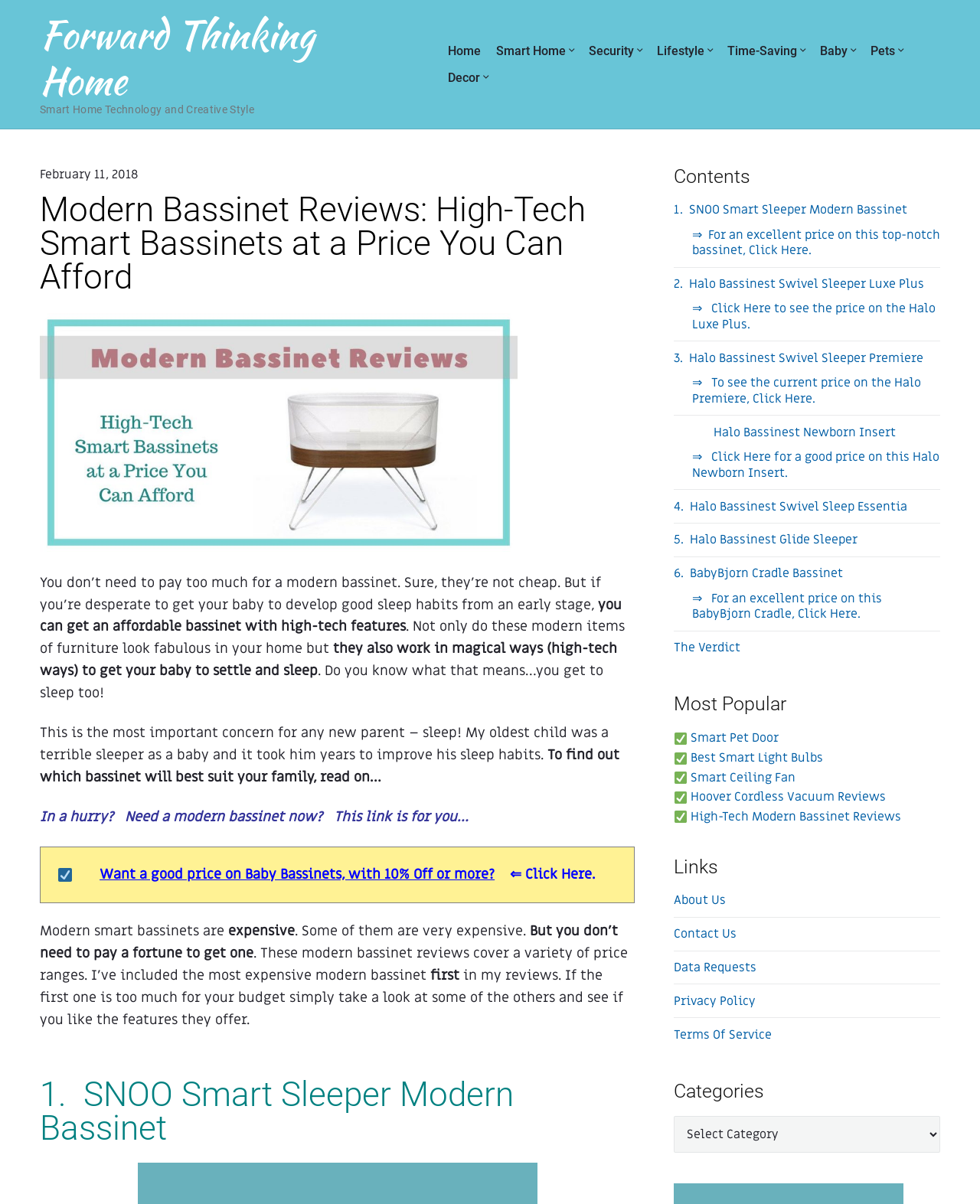How many bassinet options are reviewed on this webpage?
Please provide a single word or phrase based on the screenshot.

6